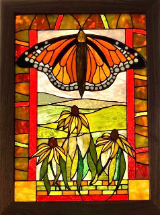Based on the image, give a detailed response to the question: Where do local artists display their craftsmanship?

According to the caption, the Fall Art Tour in Rappahannock County allows visitors to 'explore their studios and galleries', which is where local artists display their craftsmanship.